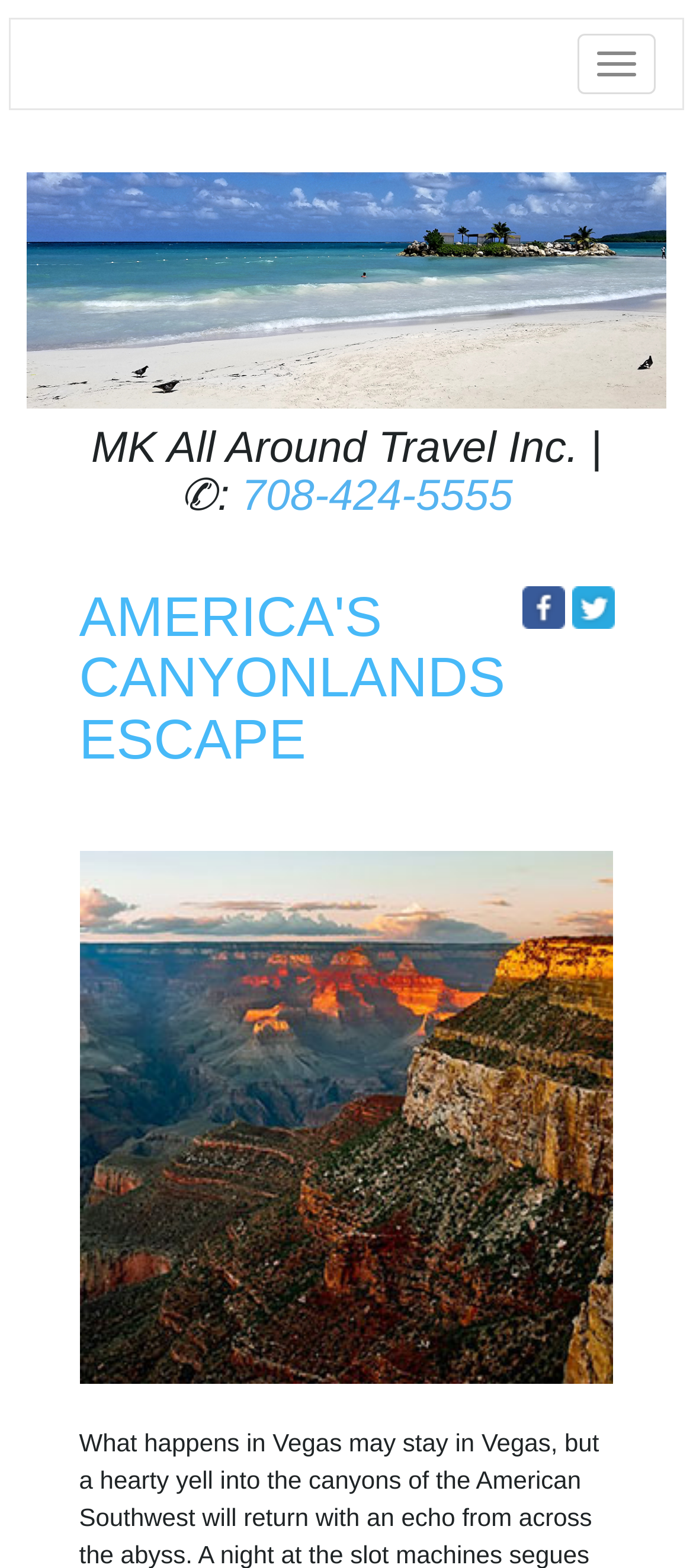Find the bounding box coordinates for the UI element that matches this description: "Toggle navigation".

[0.833, 0.022, 0.946, 0.06]